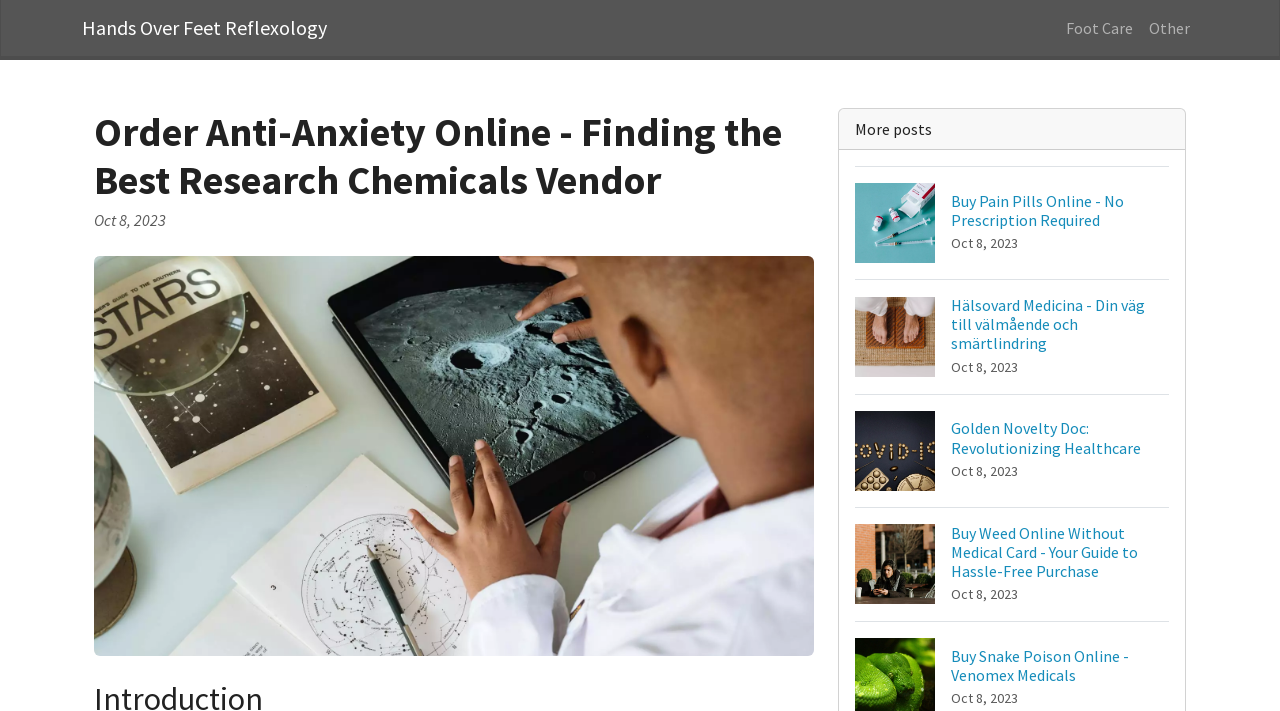What is the date mentioned on the webpage?
Please respond to the question with as much detail as possible.

The date 'Oct 8, 2023' is mentioned multiple times on the webpage, likely indicating the publication or update date of the articles or posts.